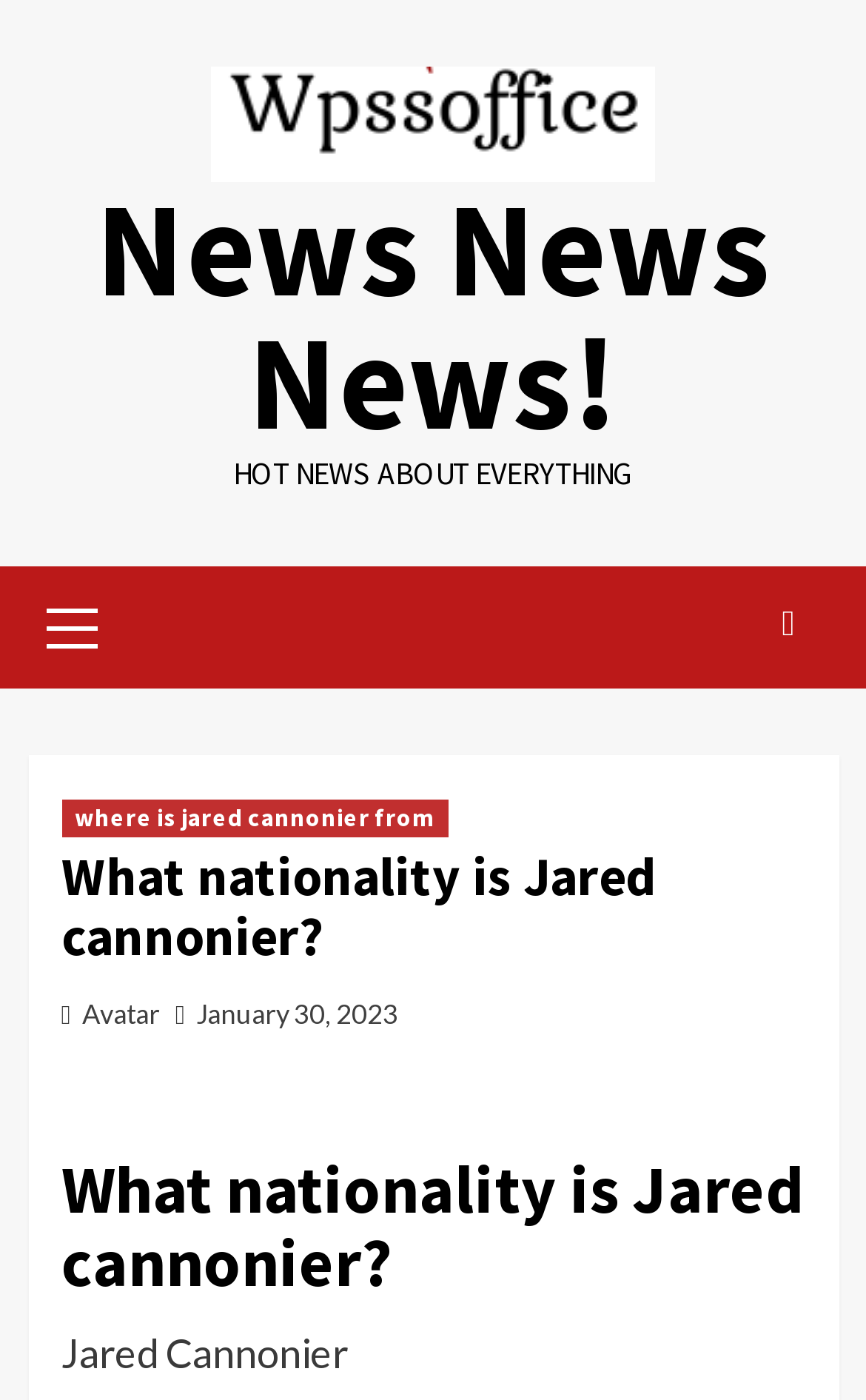What is the category of news being discussed?
Please answer the question with a detailed and comprehensive explanation.

I found the answer by looking at the StaticText element with the text 'HOT NEWS ABOUT EVERYTHING' at coordinates [0.269, 0.324, 0.731, 0.352]. This text is likely to be the category of news being discussed on the webpage.